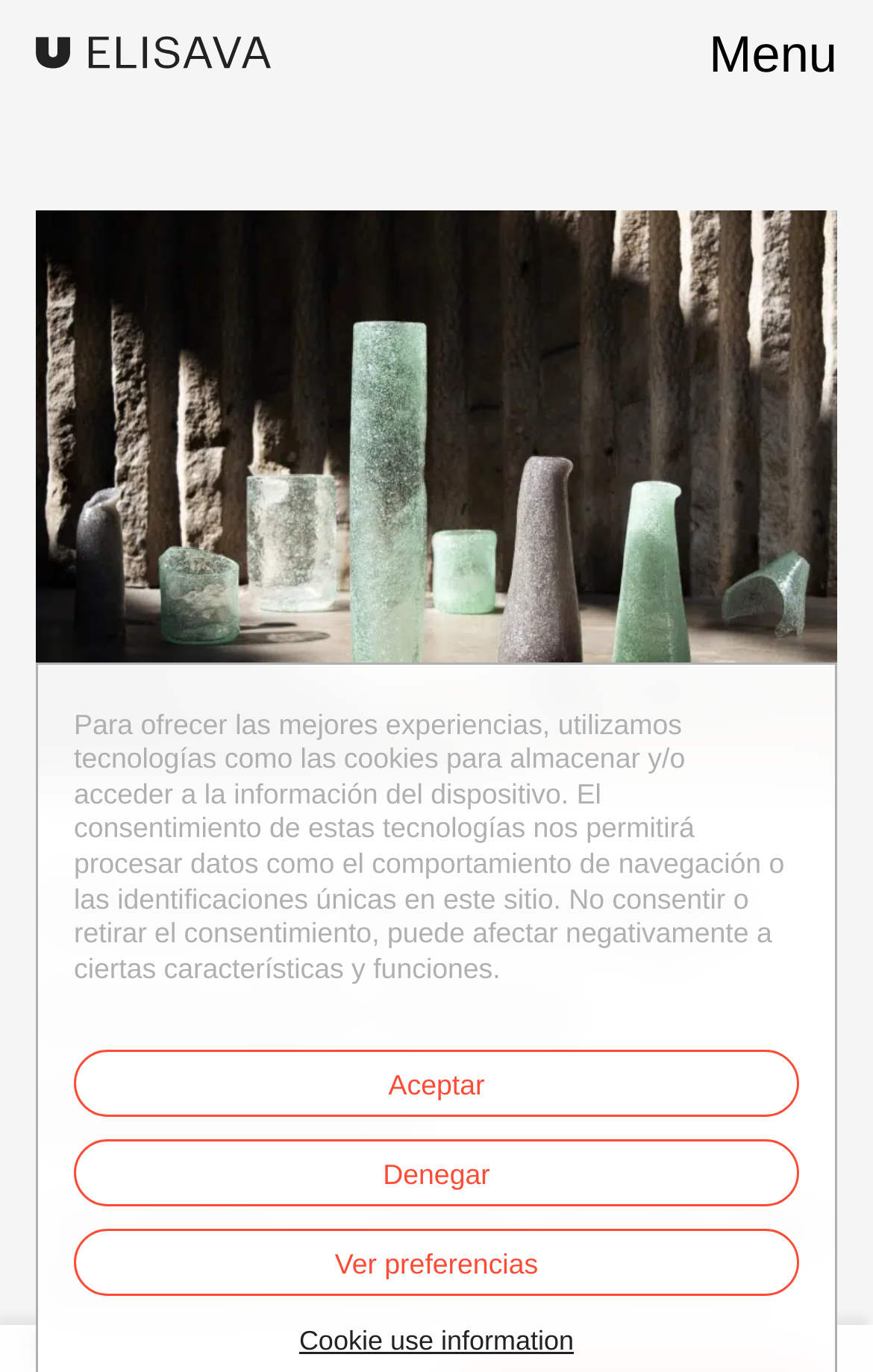How many textboxes are there in the request information section?
Give a single word or phrase as your answer by examining the image.

7